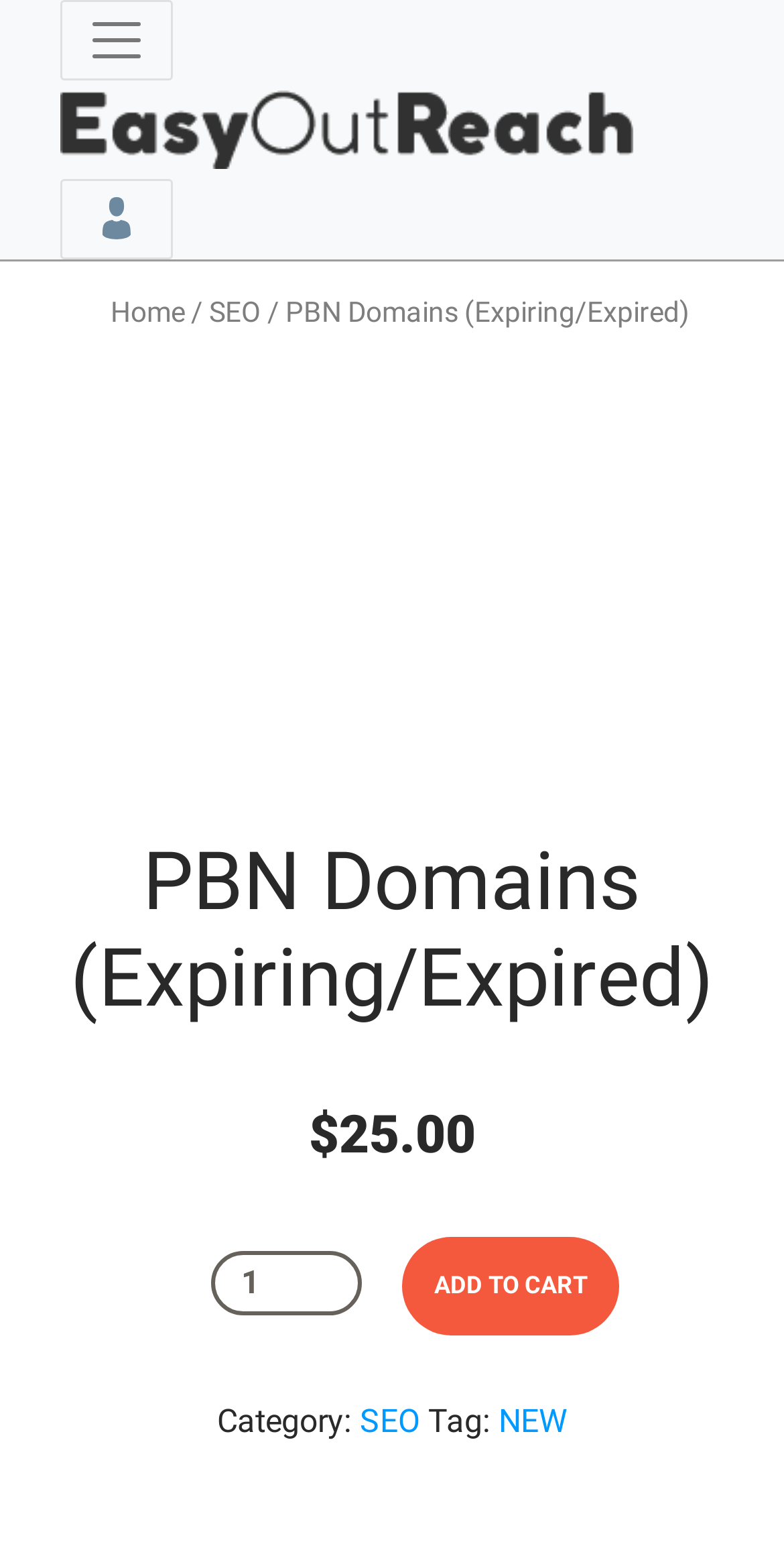Find the bounding box coordinates of the area to click in order to follow the instruction: "Add to cart".

[0.513, 0.797, 0.79, 0.86]